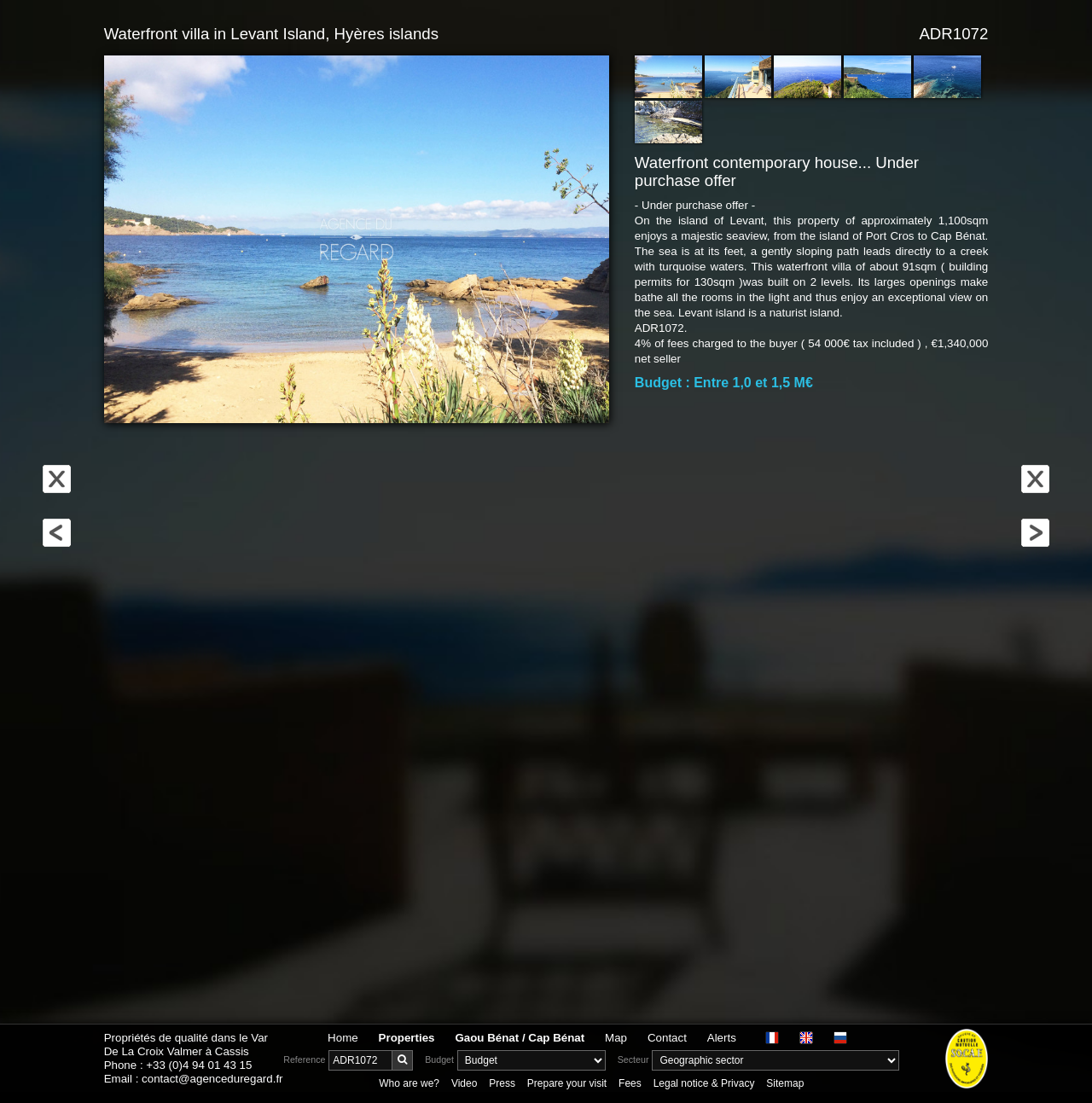Identify the bounding box coordinates for the element you need to click to achieve the following task: "Enter a reference number". The coordinates must be four float values ranging from 0 to 1, formatted as [left, top, right, bottom].

[0.301, 0.952, 0.36, 0.971]